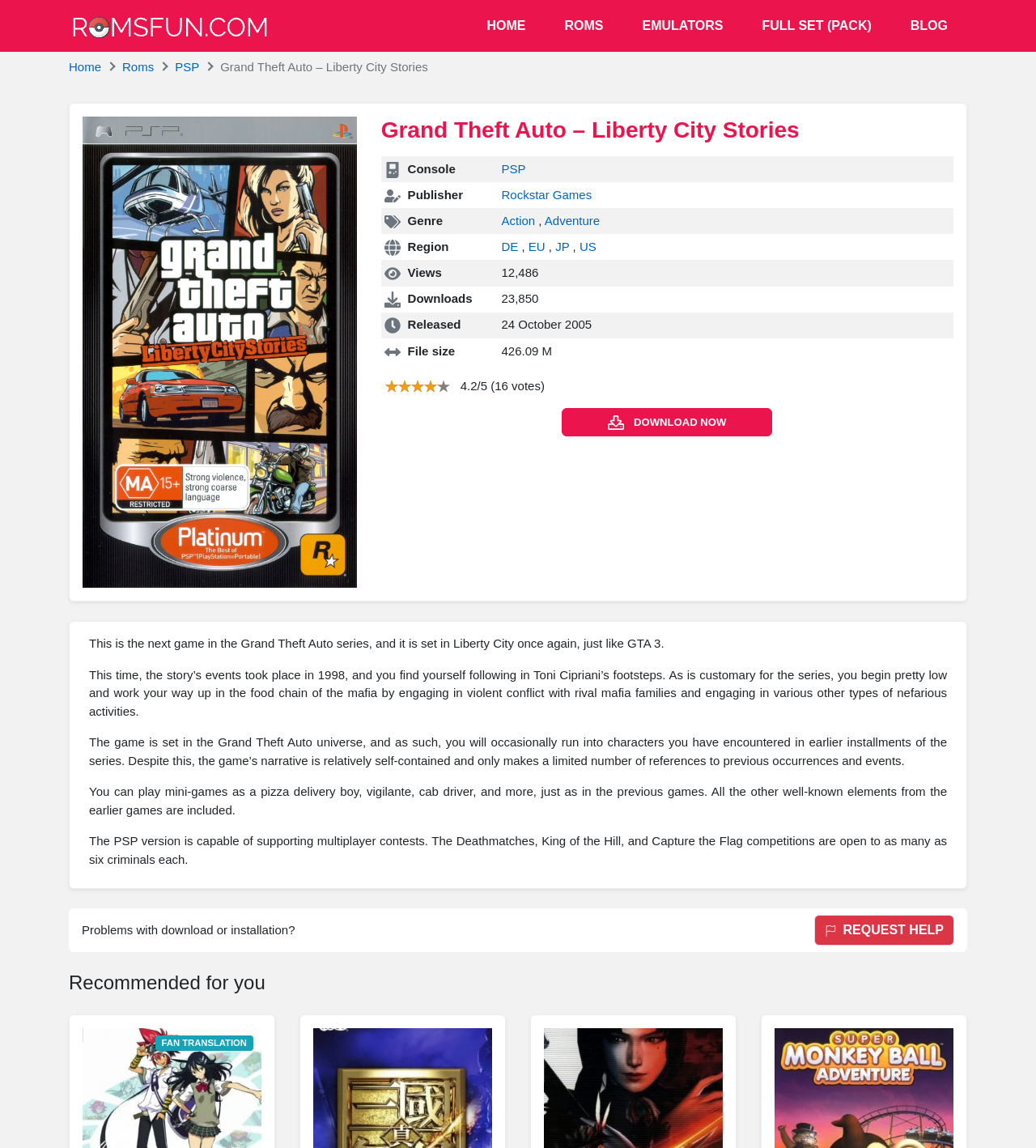Can you pinpoint the bounding box coordinates for the clickable element required for this instruction: "Click the 'PSP' link"? The coordinates should be four float numbers between 0 and 1, i.e., [left, top, right, bottom].

[0.169, 0.052, 0.192, 0.064]